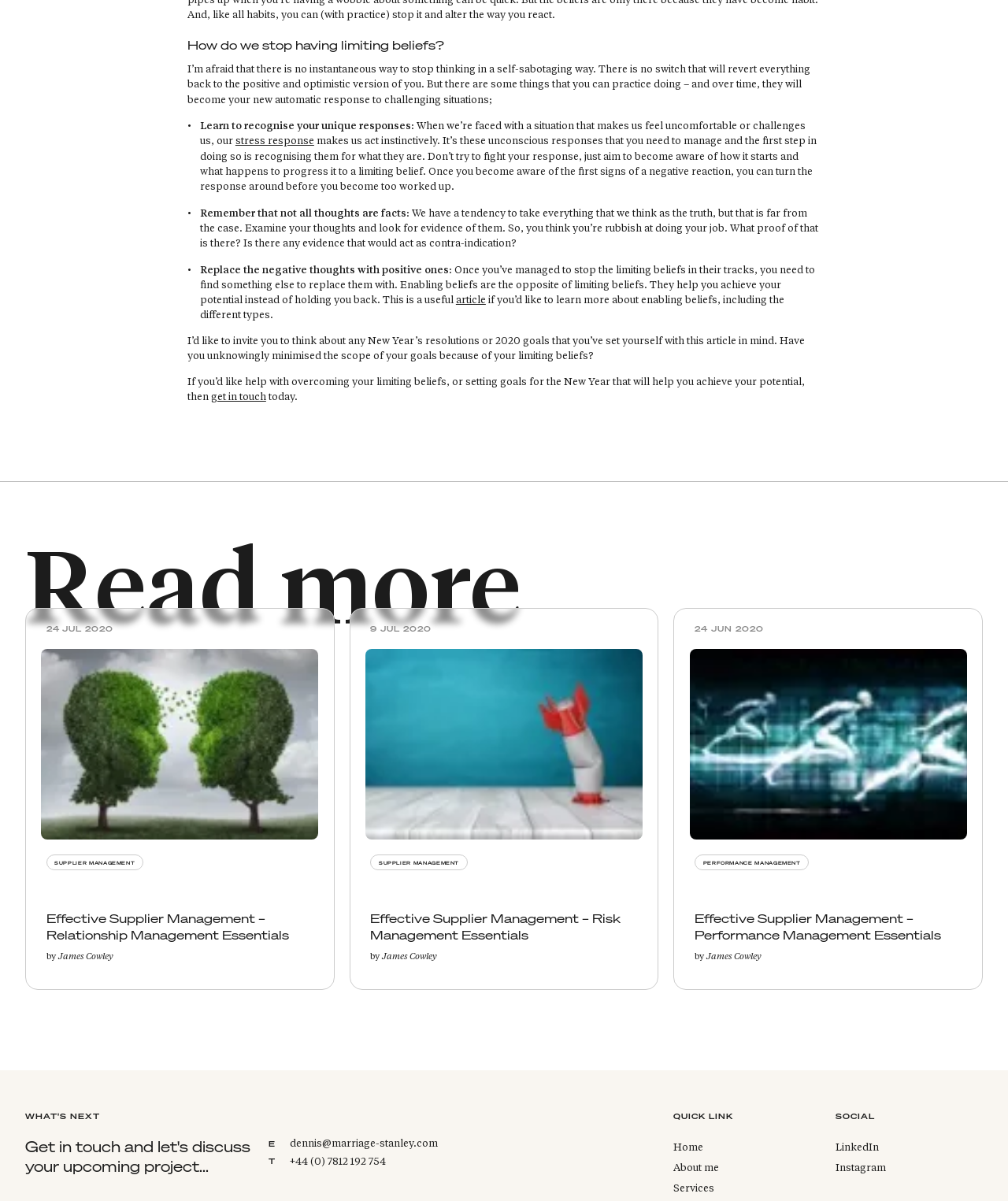Find the bounding box coordinates for the UI element whose description is: "stress response". The coordinates should be four float numbers between 0 and 1, in the format [left, top, right, bottom].

[0.233, 0.114, 0.312, 0.122]